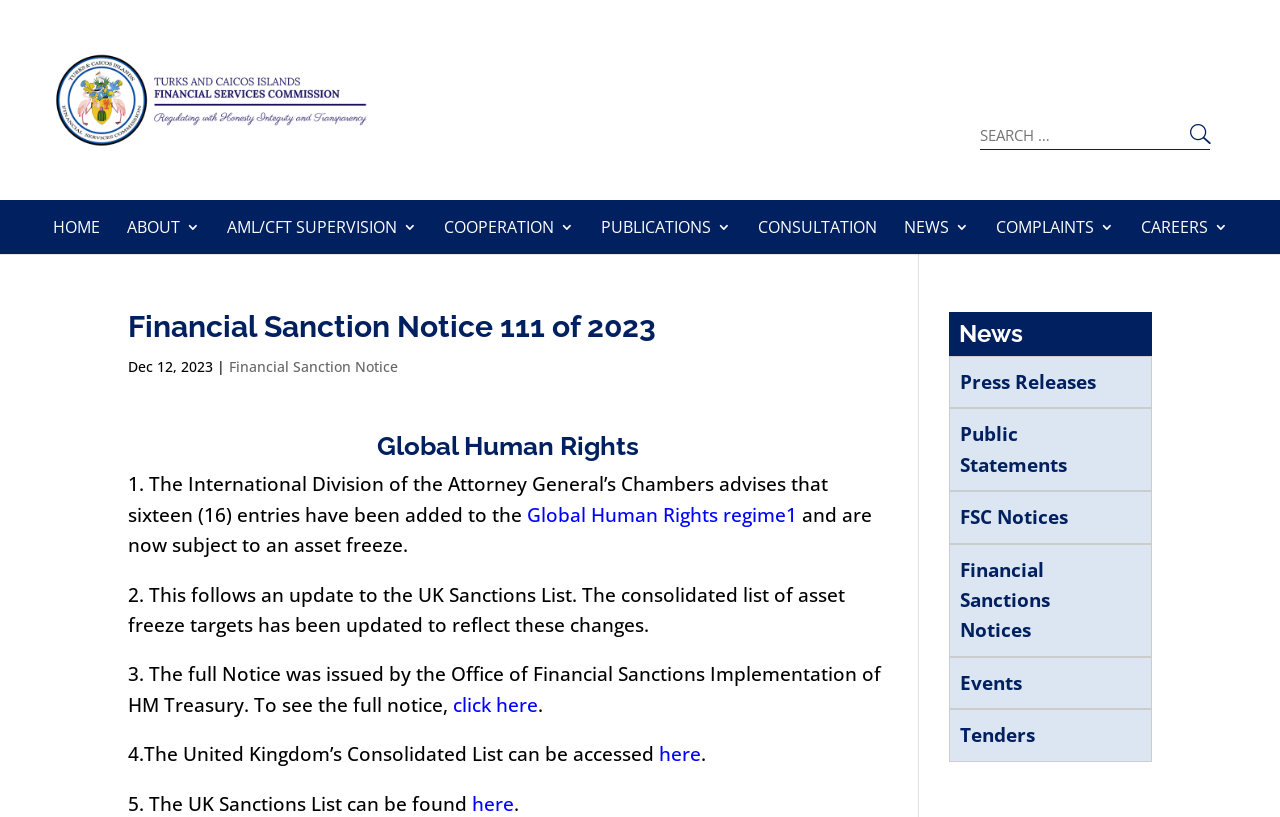Determine the bounding box for the UI element described here: "here".

[0.515, 0.907, 0.548, 0.939]